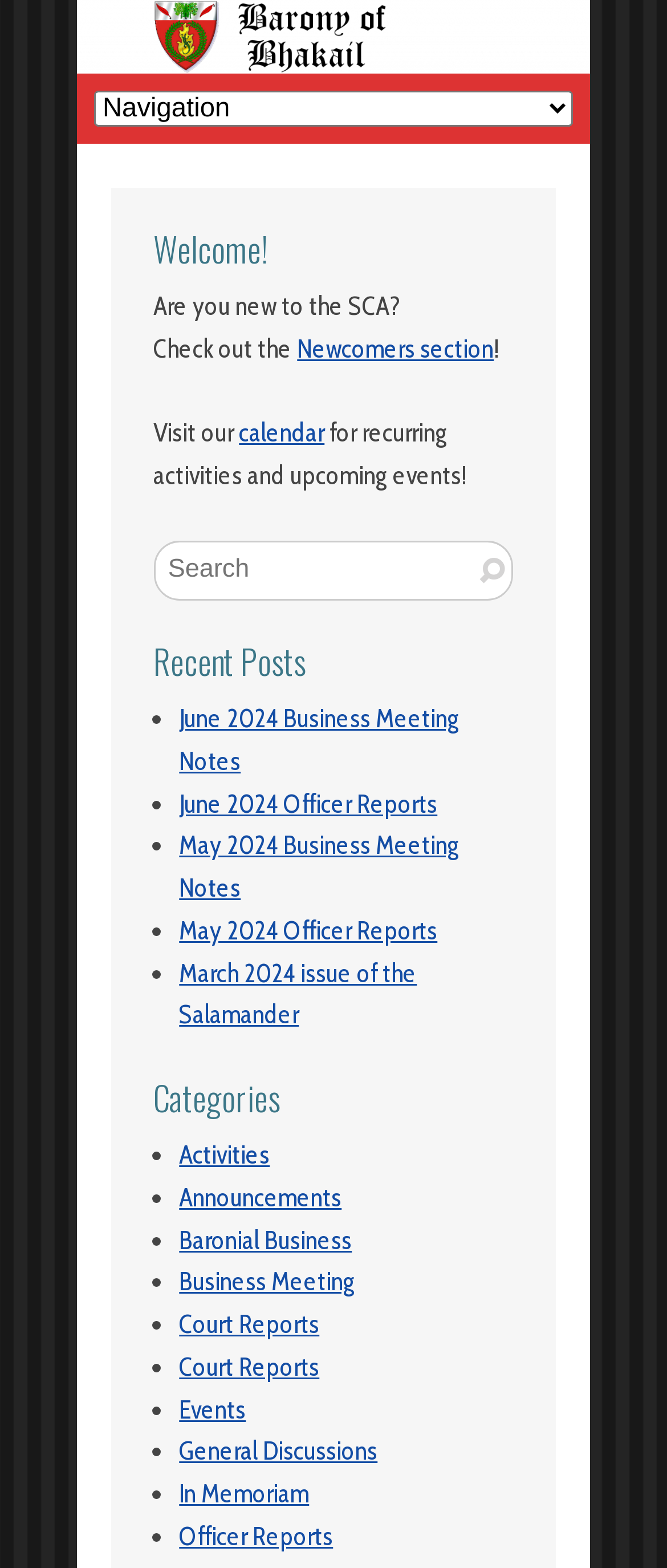Using the description "parent_node: Life of Christ Fellowships", predict the bounding box of the relevant HTML element.

None